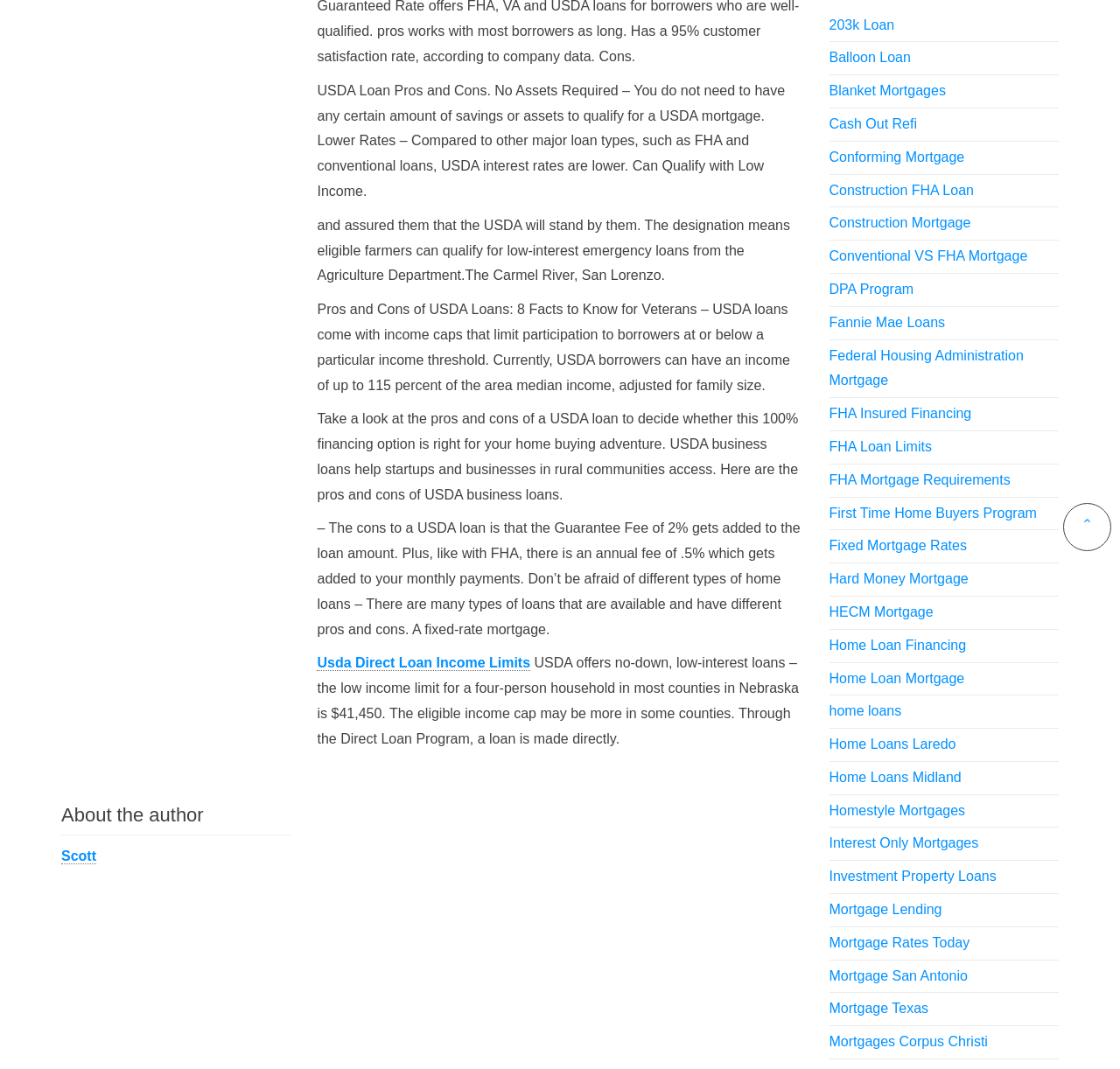Determine the bounding box coordinates of the UI element described below. Use the format (top-left x, top-left y, bottom-right x, bottom-right y) with floating point numbers between 0 and 1: Federal Housing Administration Mortgage

[0.74, 0.325, 0.914, 0.363]